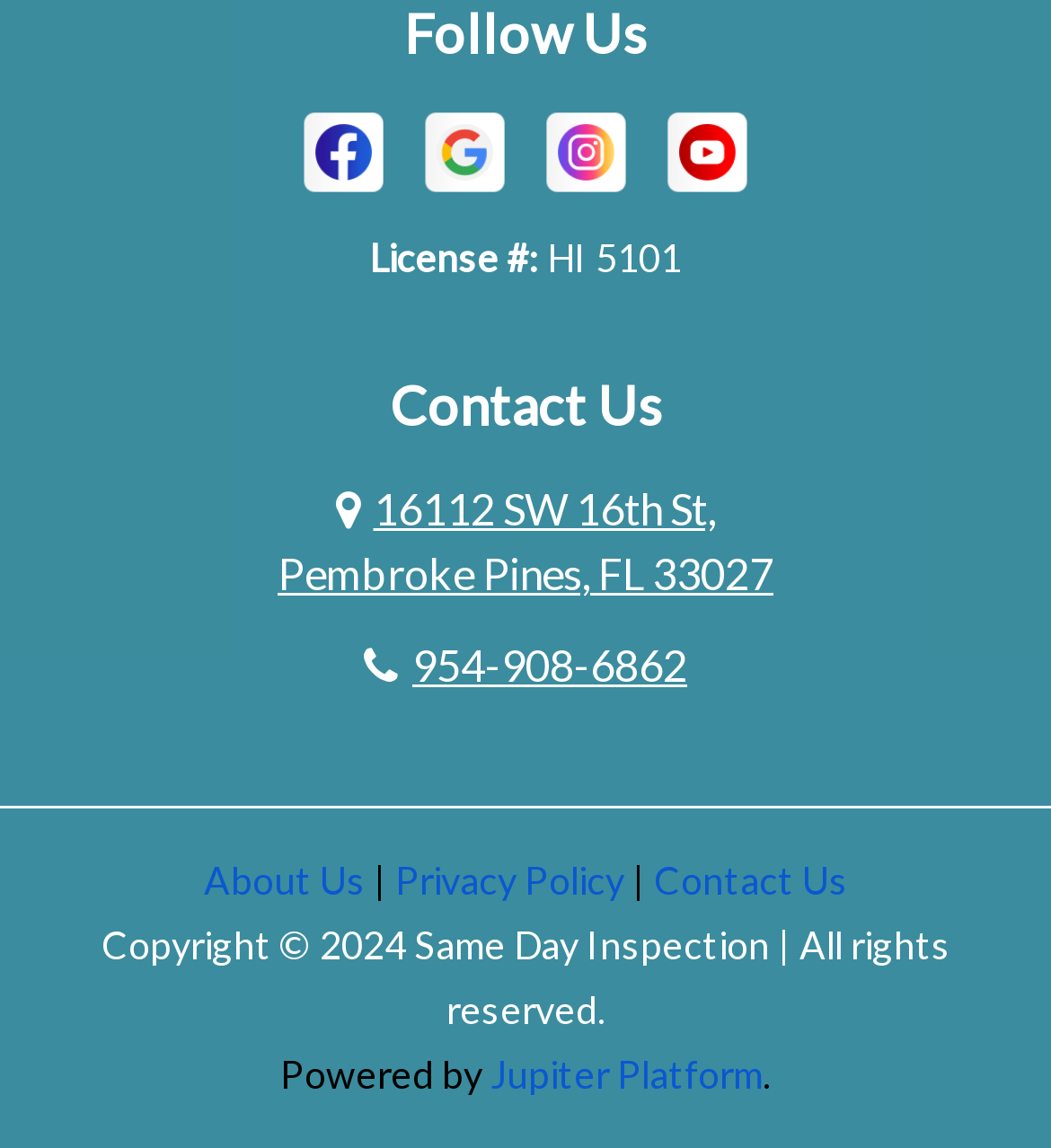Please find the bounding box coordinates in the format (top-left x, top-left y, bottom-right x, bottom-right y) for the given element description. Ensure the coordinates are floating point numbers between 0 and 1. Description: Hialeah

[0.5, 0.71, 0.908, 0.801]